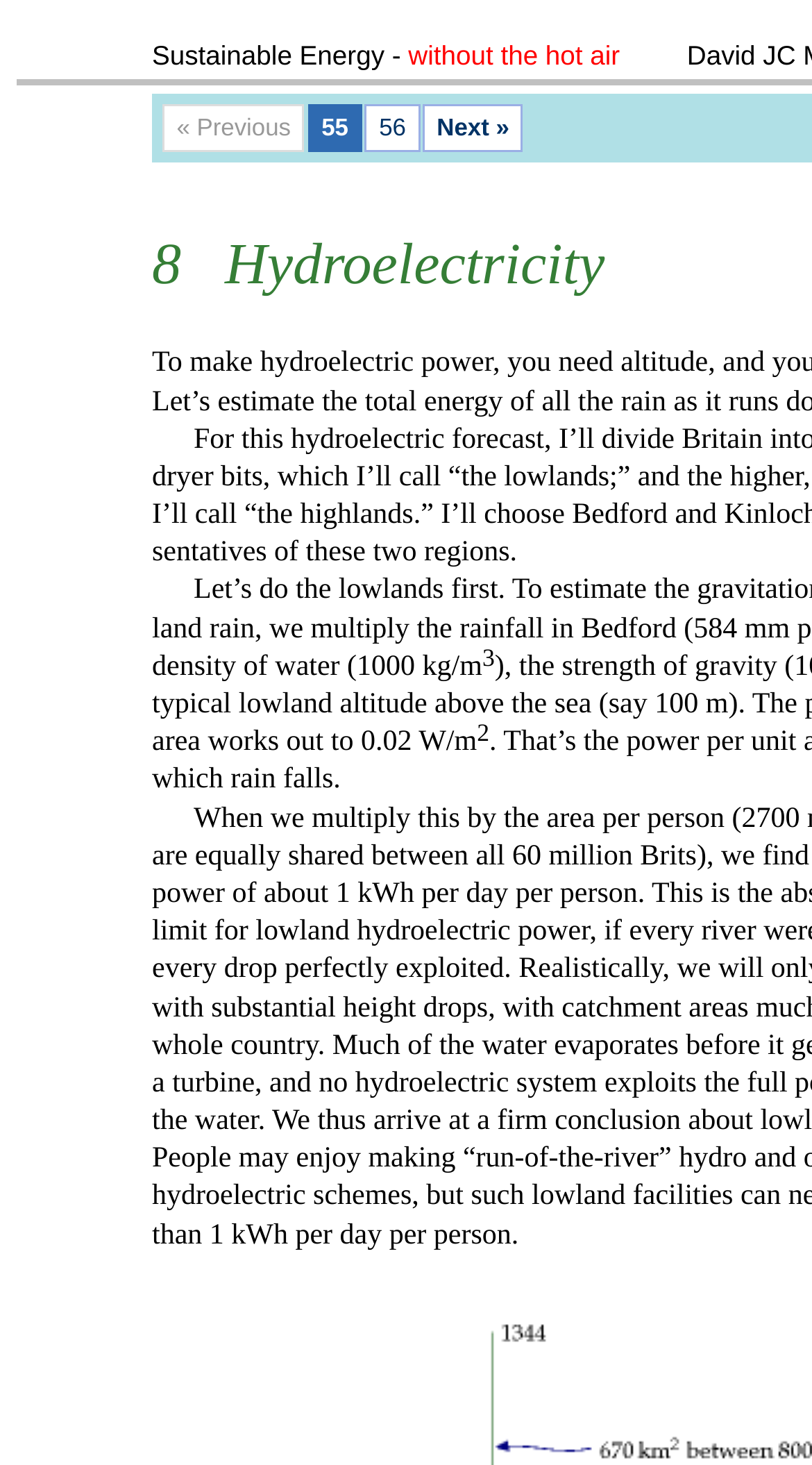Provide a single word or phrase answer to the question: 
What is the density of water?

1000 kg/m³